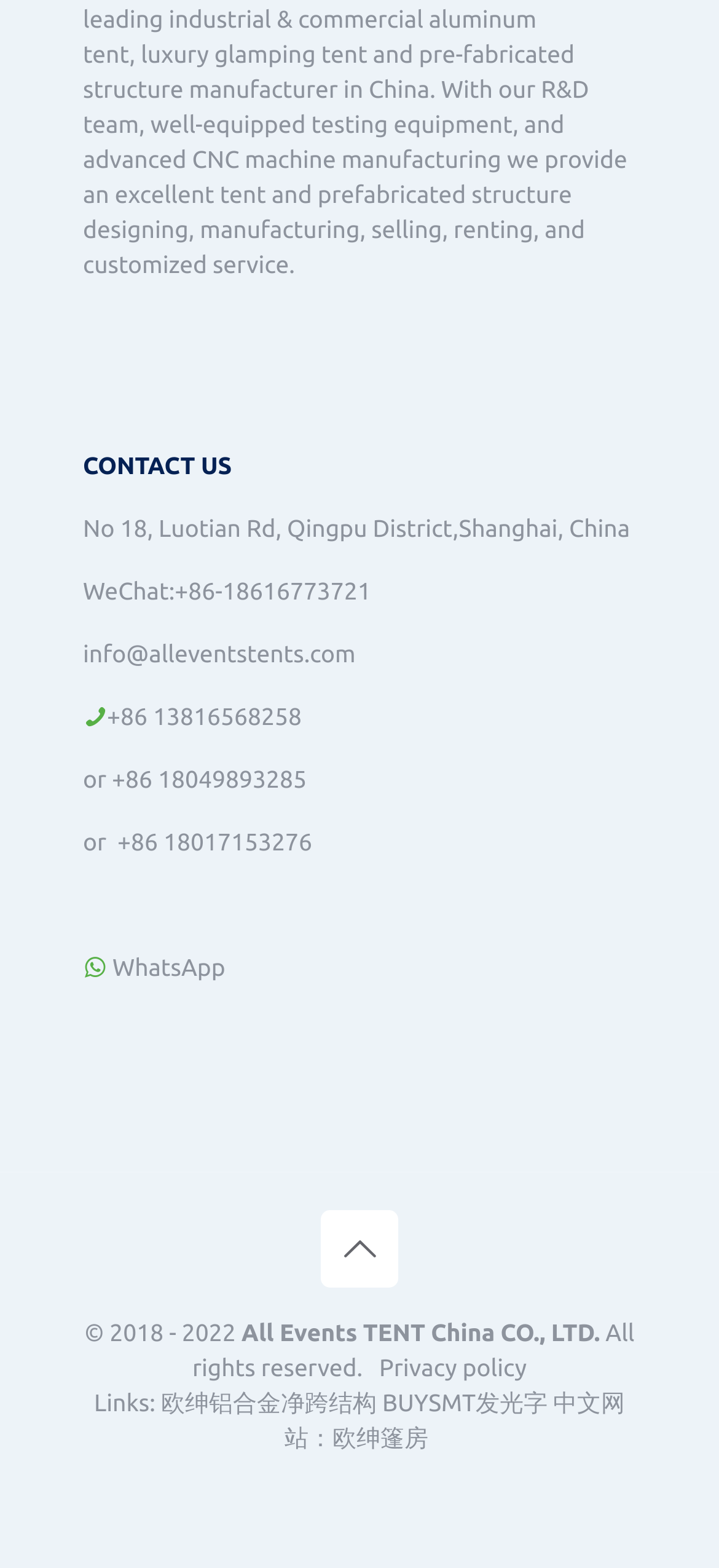Calculate the bounding box coordinates for the UI element based on the following description: "info@alleventstents.com". Ensure the coordinates are four float numbers between 0 and 1, i.e., [left, top, right, bottom].

[0.115, 0.409, 0.494, 0.426]